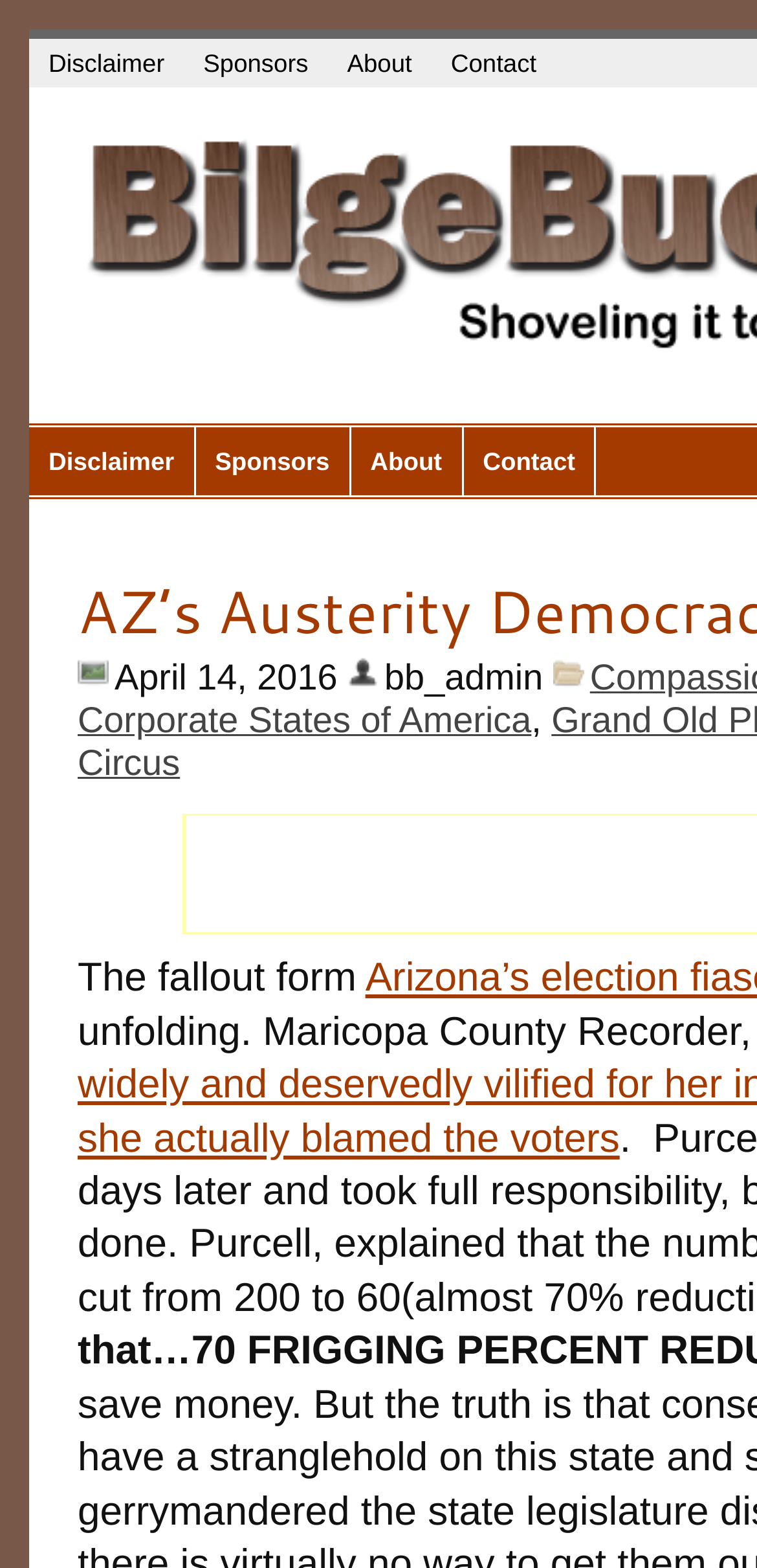Answer the following query concisely with a single word or phrase:
What is the title of the linked article?

Corporate States of America